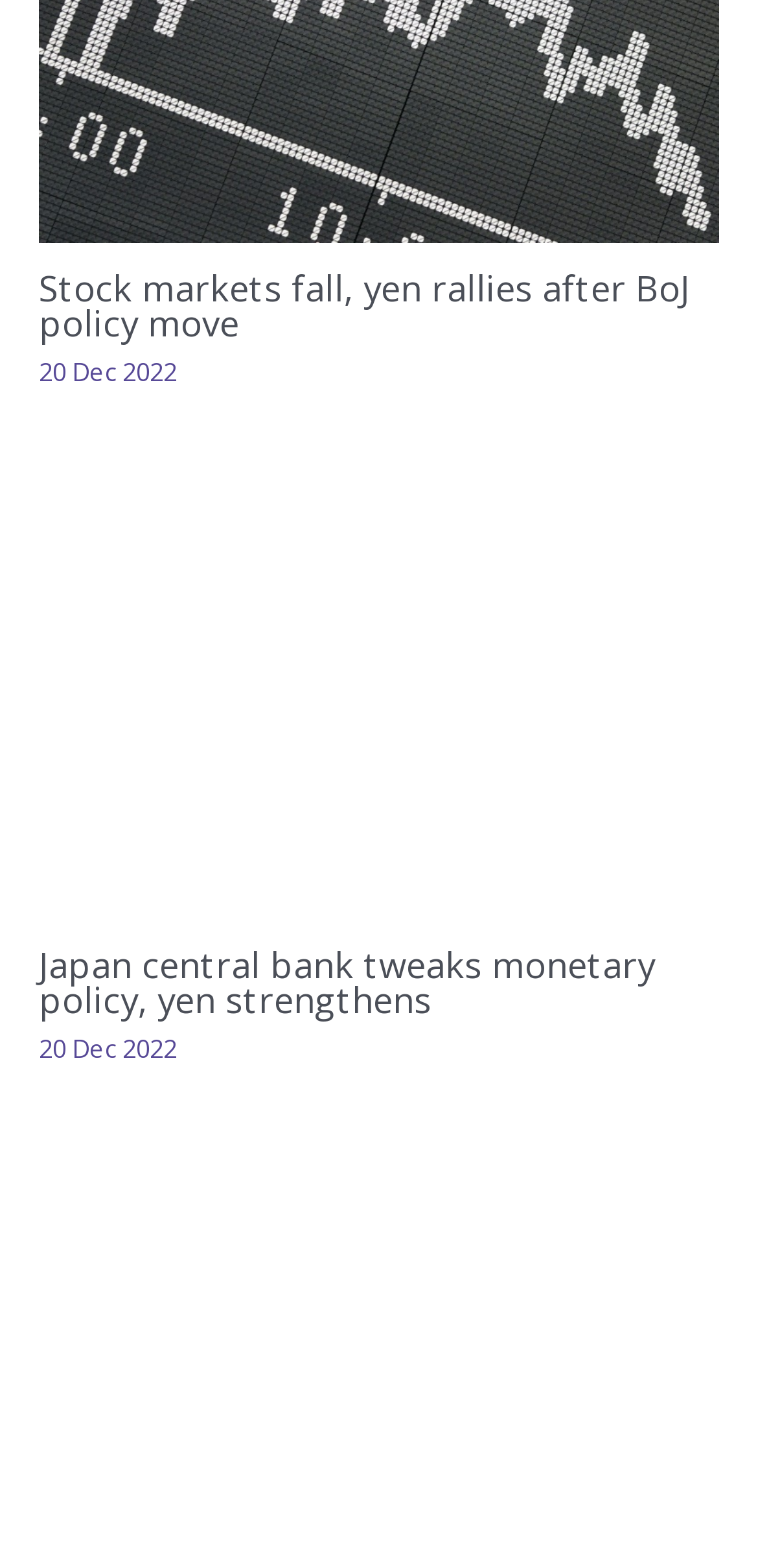Are the articles on this webpage recent?
Please provide a single word or phrase in response based on the screenshot.

Yes